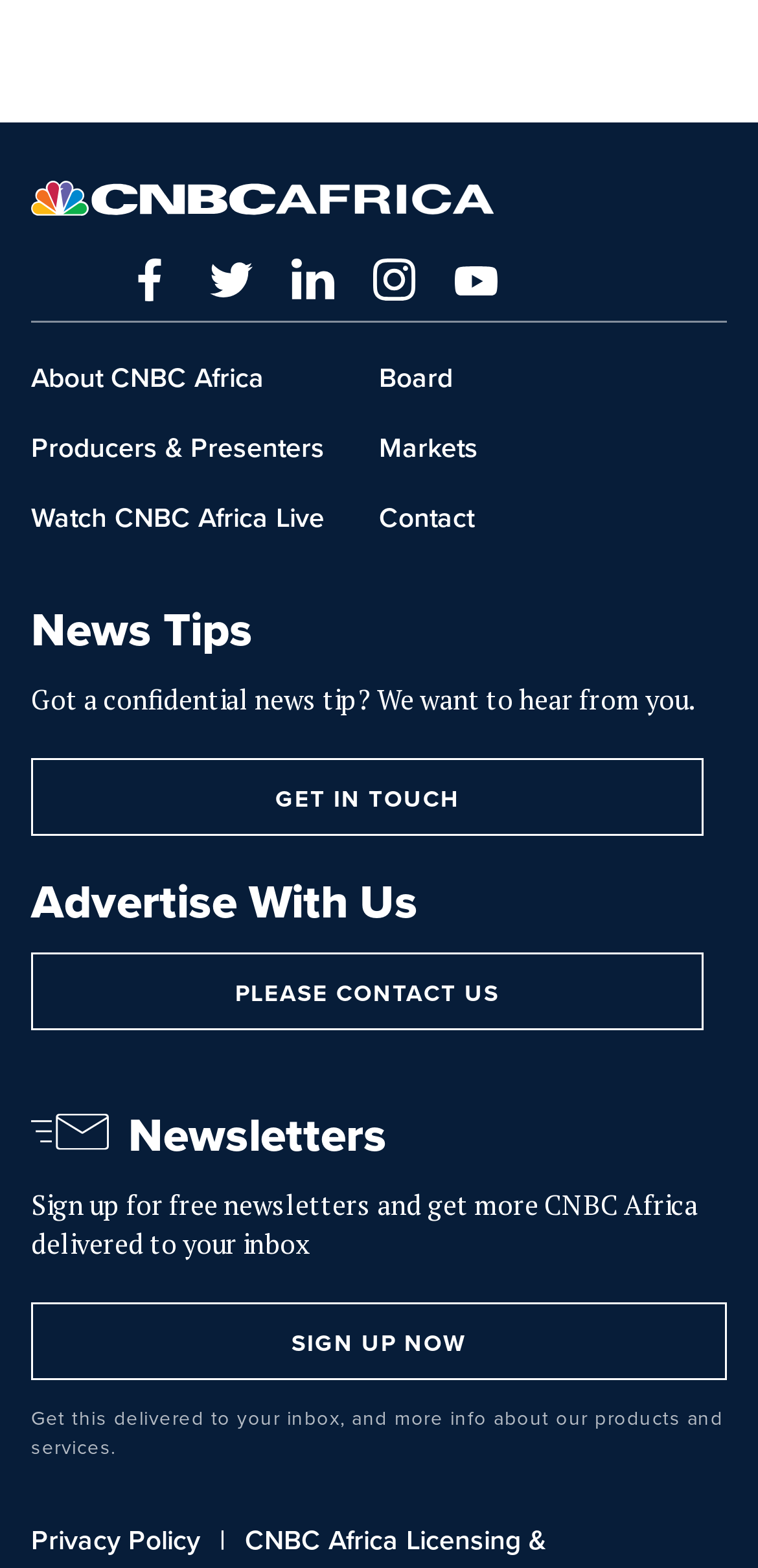Determine the bounding box coordinates of the UI element that matches the following description: "Sign Up Now". The coordinates should be four float numbers between 0 and 1 in the format [left, top, right, bottom].

[0.041, 0.83, 0.959, 0.88]